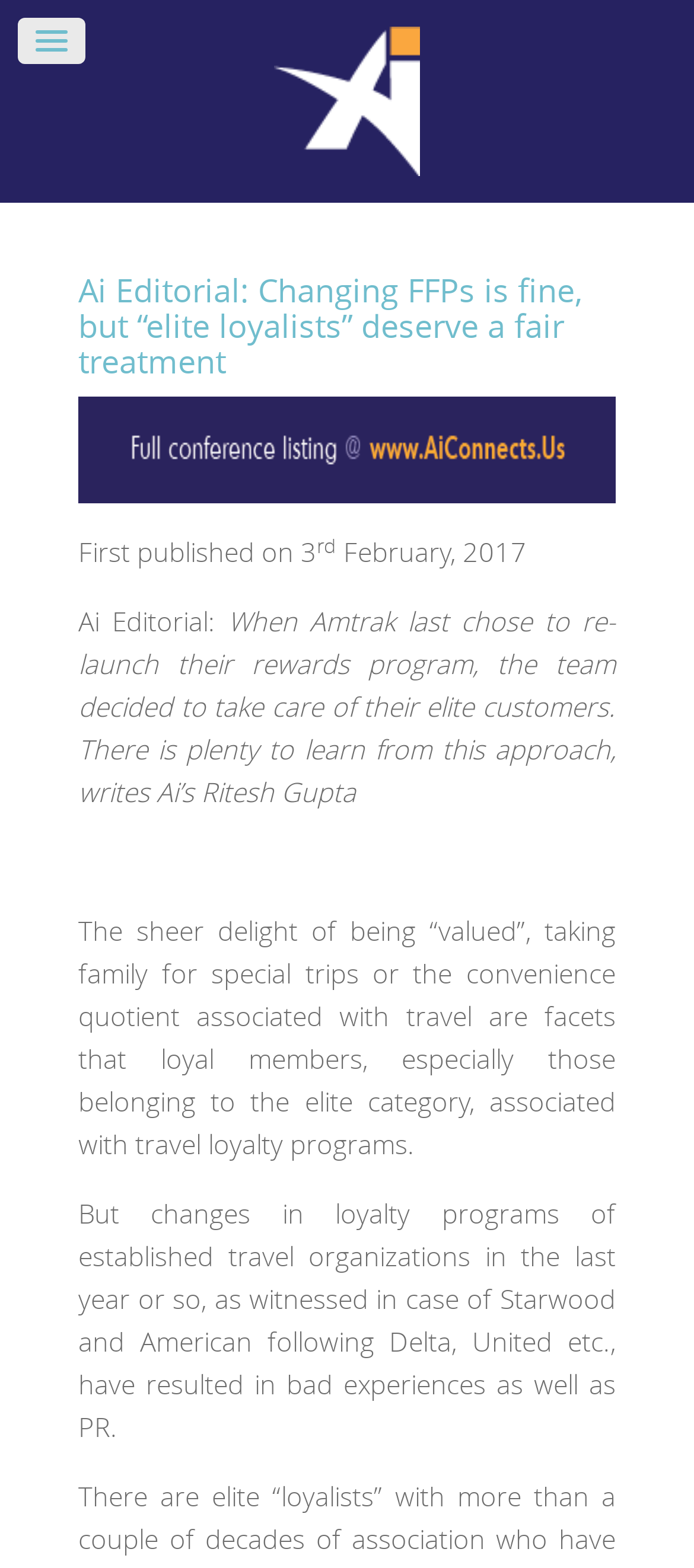Please respond in a single word or phrase: 
How many paragraphs are in the article?

3